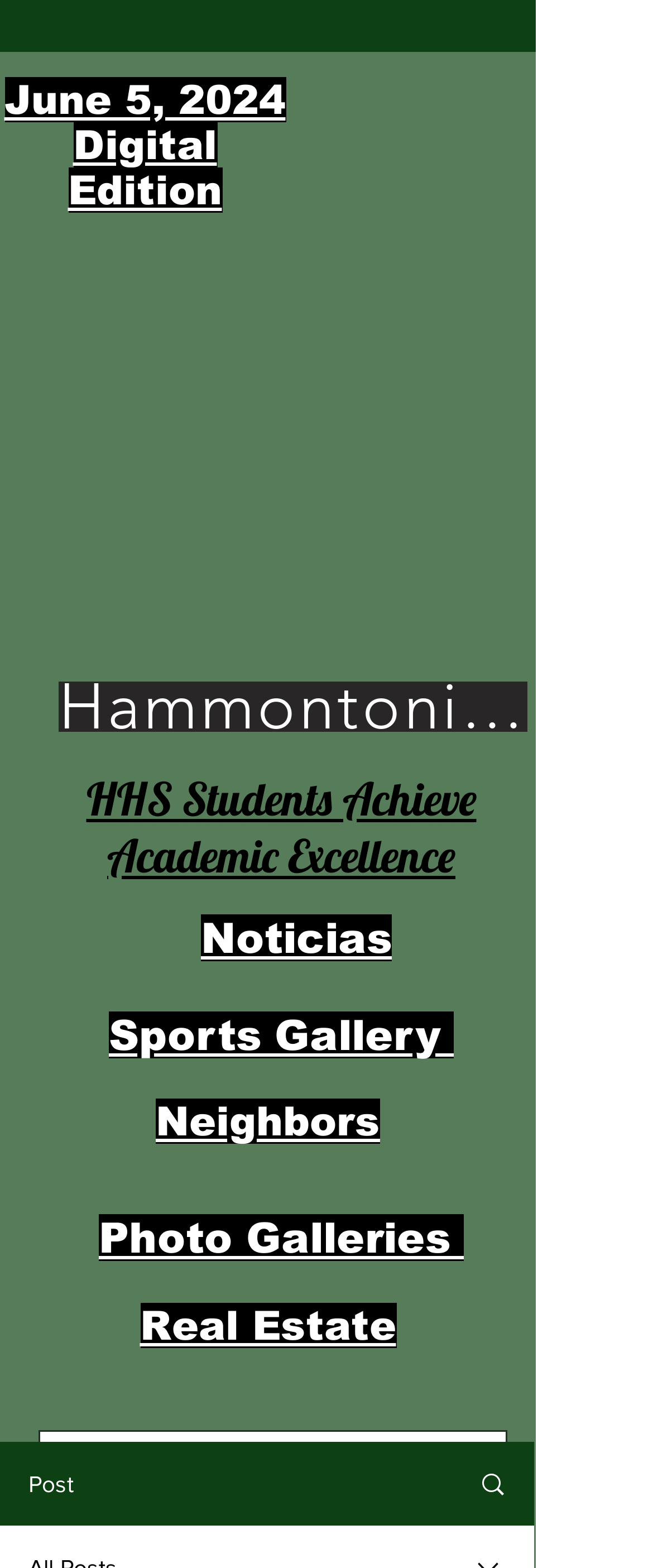Please determine the bounding box coordinates of the element to click in order to execute the following instruction: "Check Real Estate". The coordinates should be four float numbers between 0 and 1, specified as [left, top, right, bottom].

[0.214, 0.831, 0.606, 0.86]